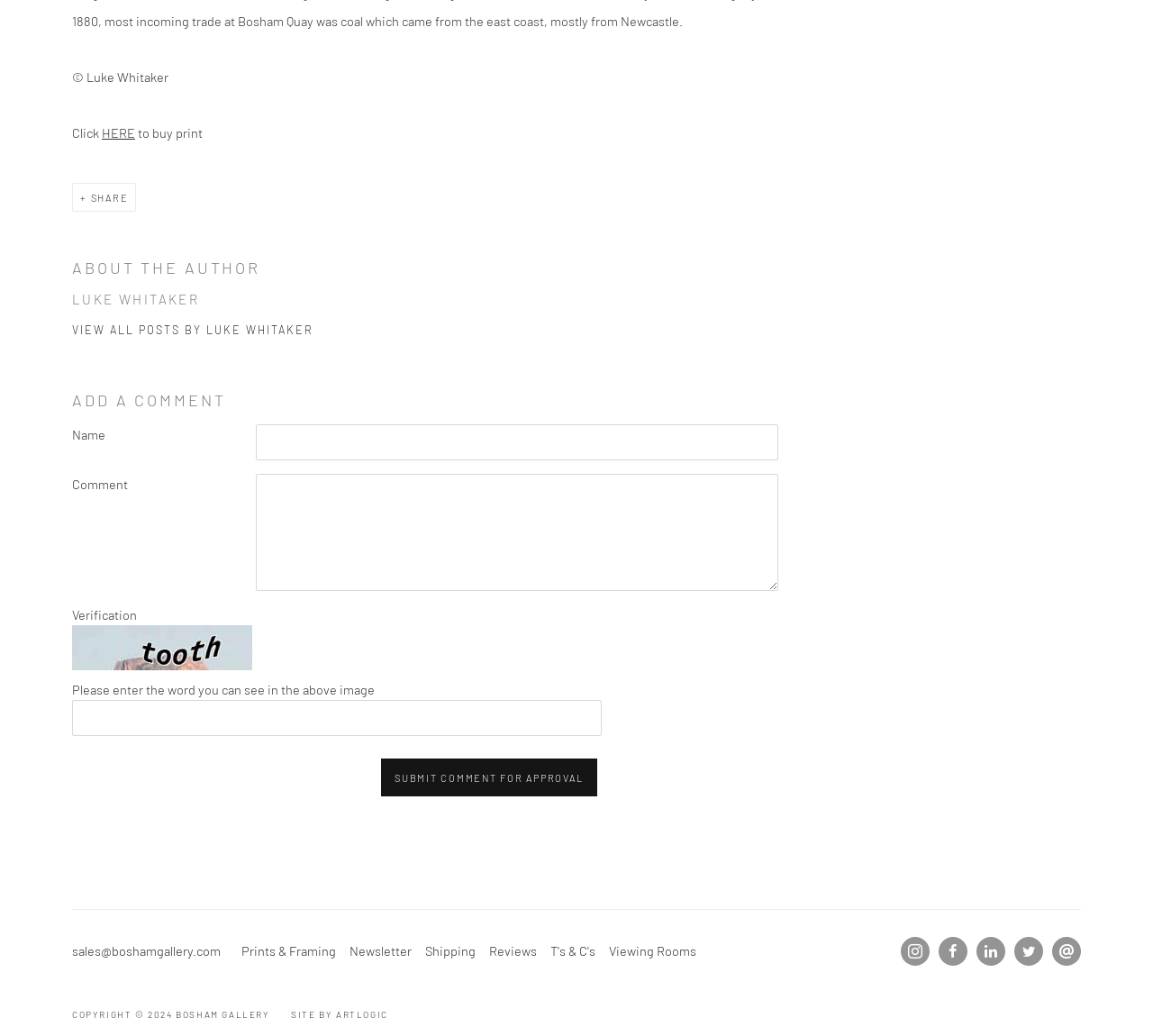Determine the bounding box coordinates of the section I need to click to execute the following instruction: "Click the 'VIEW ALL POSTS BY LUKE WHITAKER' link". Provide the coordinates as four float numbers between 0 and 1, i.e., [left, top, right, bottom].

[0.062, 0.305, 0.522, 0.332]